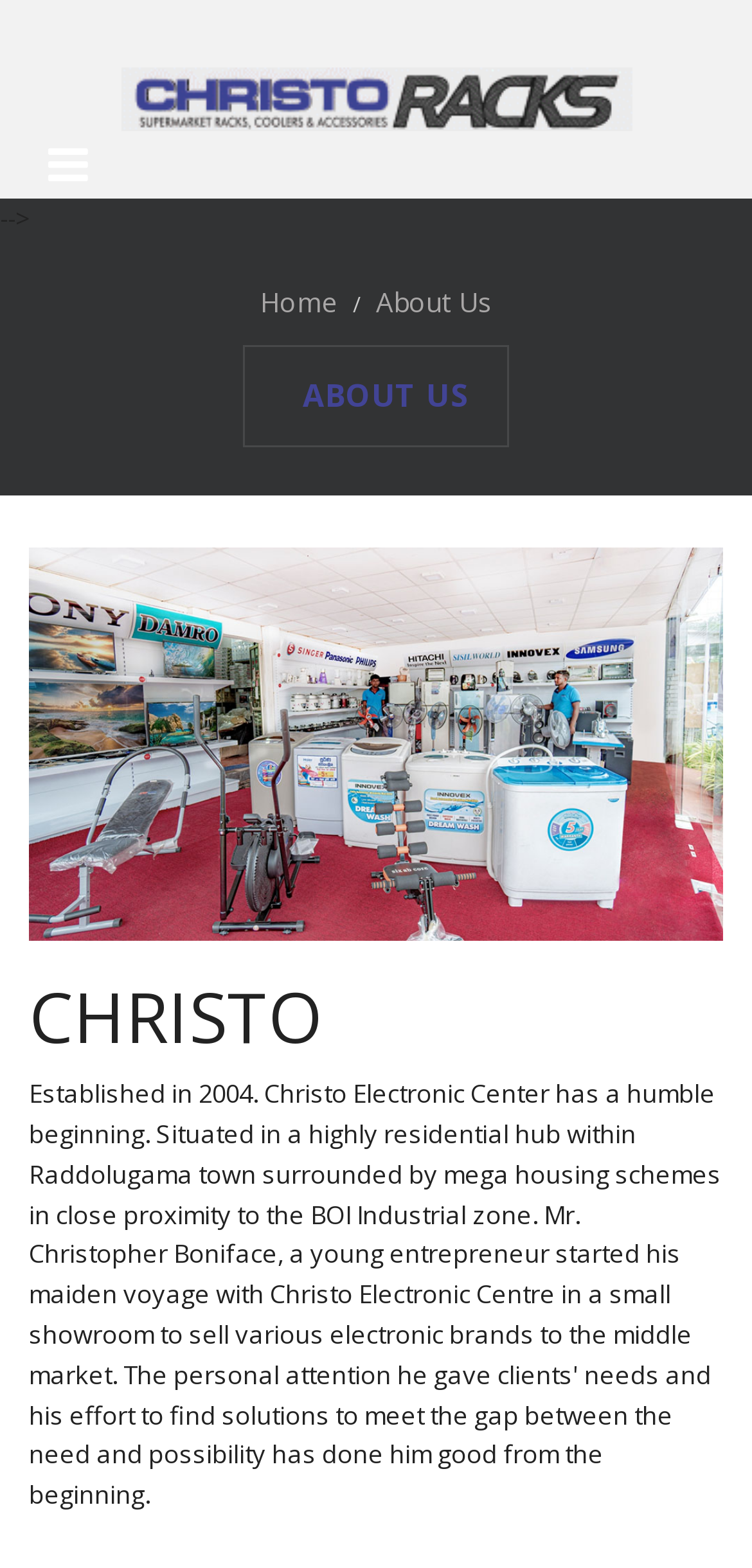What is the largest text on the webpage?
Based on the screenshot, provide a one-word or short-phrase response.

CHRISTO